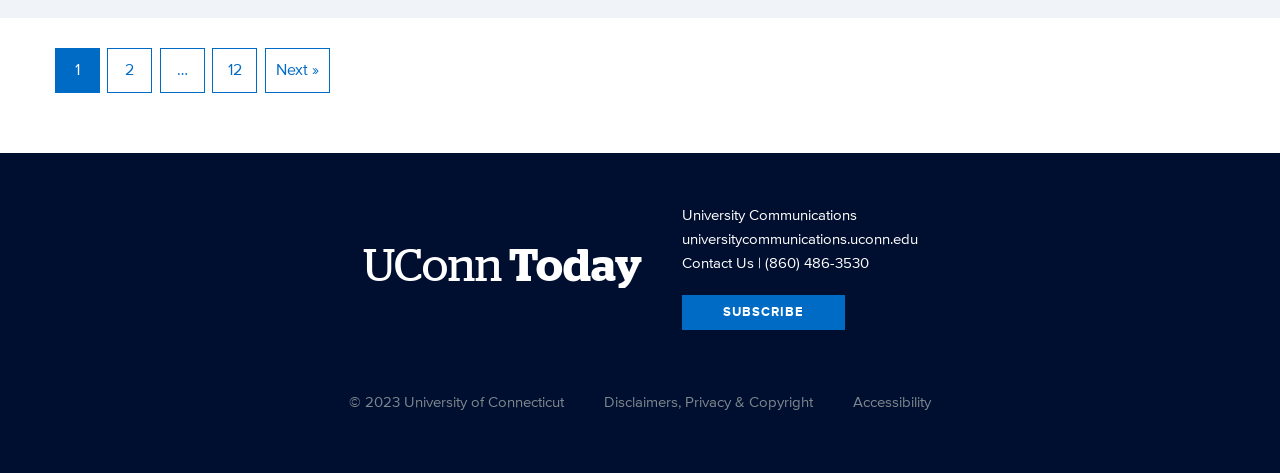Give the bounding box coordinates for the element described as: "© 2023 University of Connecticut".

[0.265, 0.826, 0.448, 0.87]